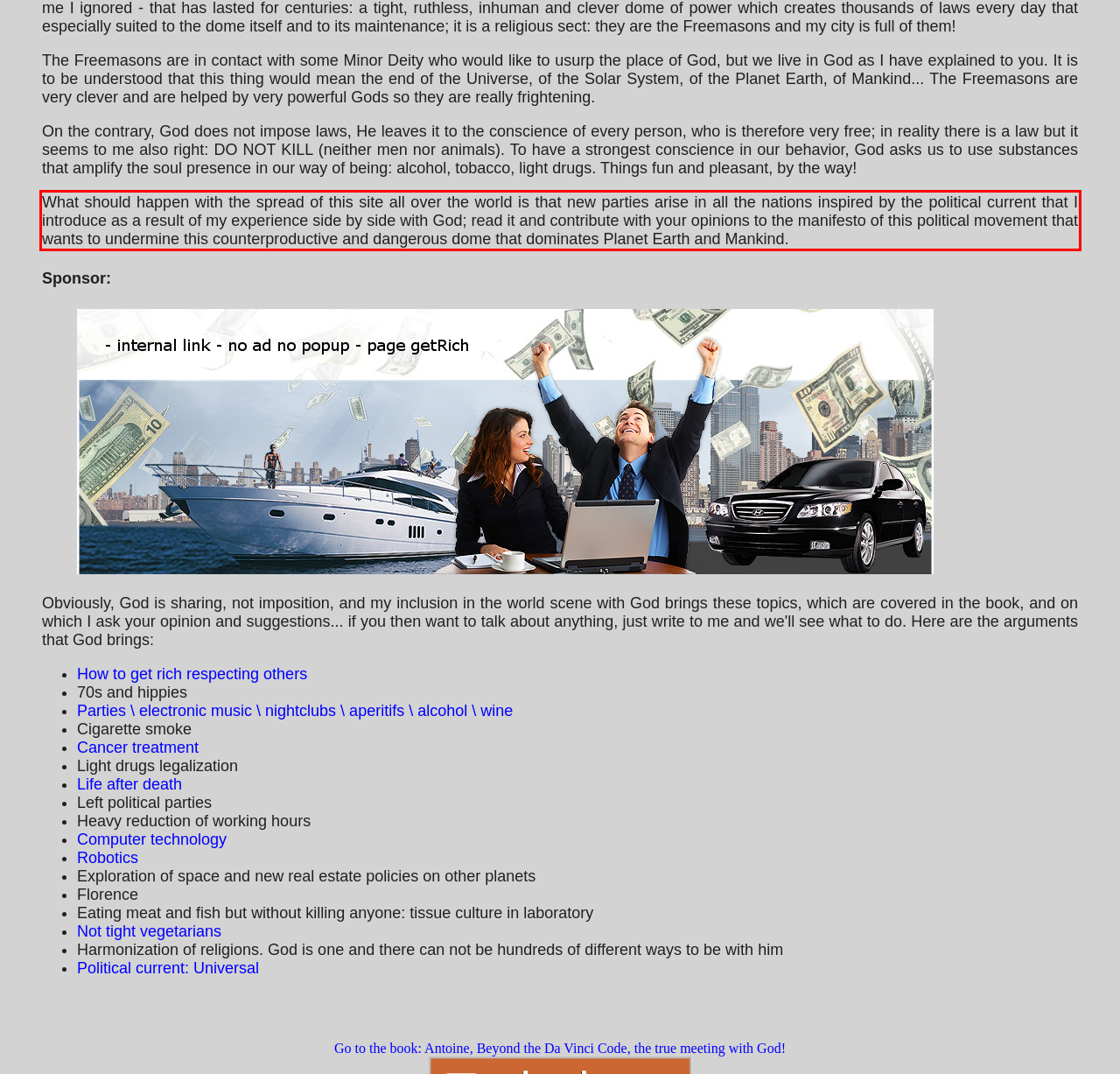You are presented with a webpage screenshot featuring a red bounding box. Perform OCR on the text inside the red bounding box and extract the content.

What should happen with the spread of this site all over the world is that new parties arise in all the nations inspired by the political current that I introduce as a result of my experience side by side with God; read it and contribute with your opinions to the manifesto of this political movement that wants to undermine this counterproductive and dangerous dome that dominates Planet Earth and Mankind.